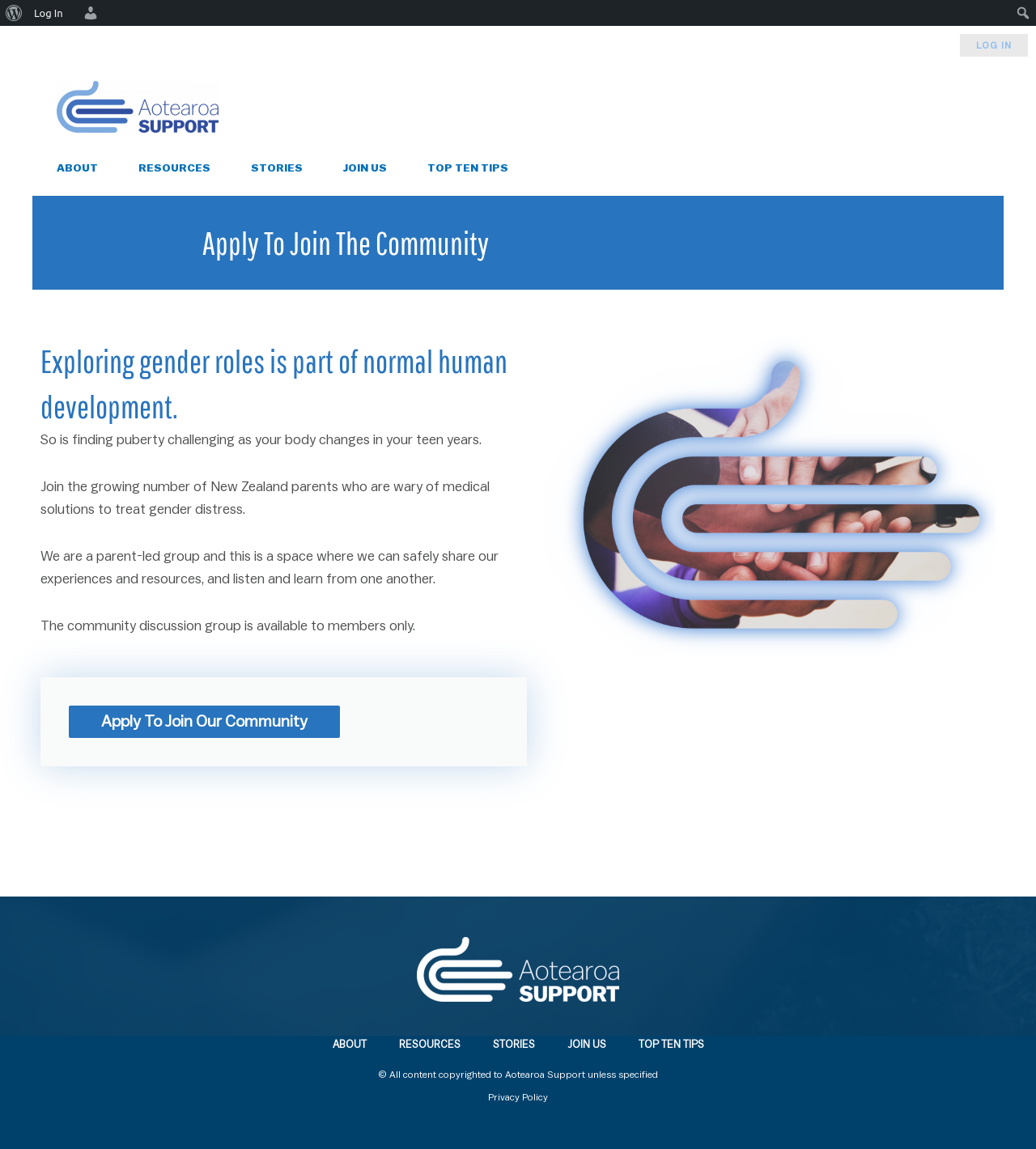Find and extract the text of the primary heading on the webpage.

Apply To Join The Community